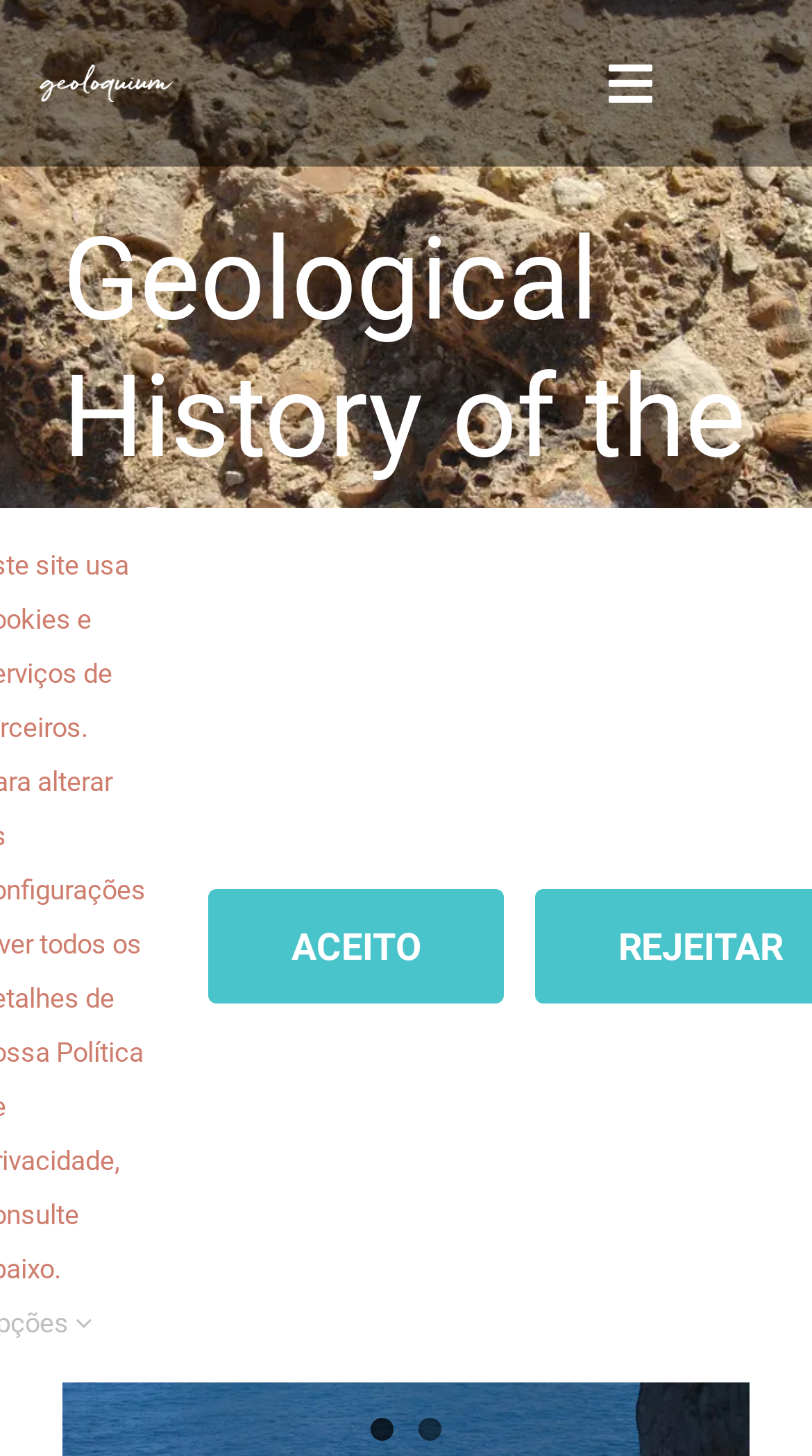Refer to the element description Go to Top and identify the corresponding bounding box in the screenshot. Format the coordinates as (top-left x, top-left y, bottom-right x, bottom-right y) with values in the range of 0 to 1.

[0.685, 0.899, 0.808, 0.949]